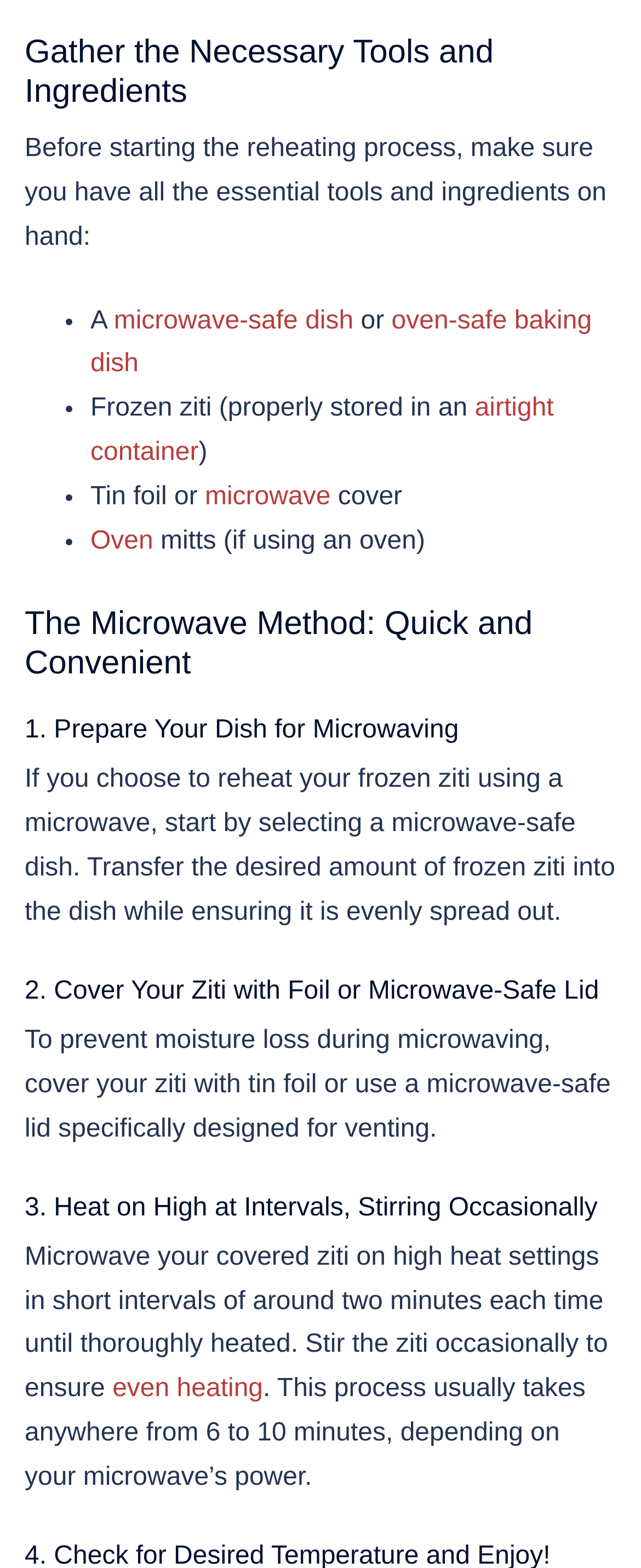What should you do to ensure even heating of the ziti?
Based on the screenshot, answer the question with a single word or phrase.

Stir occasionally